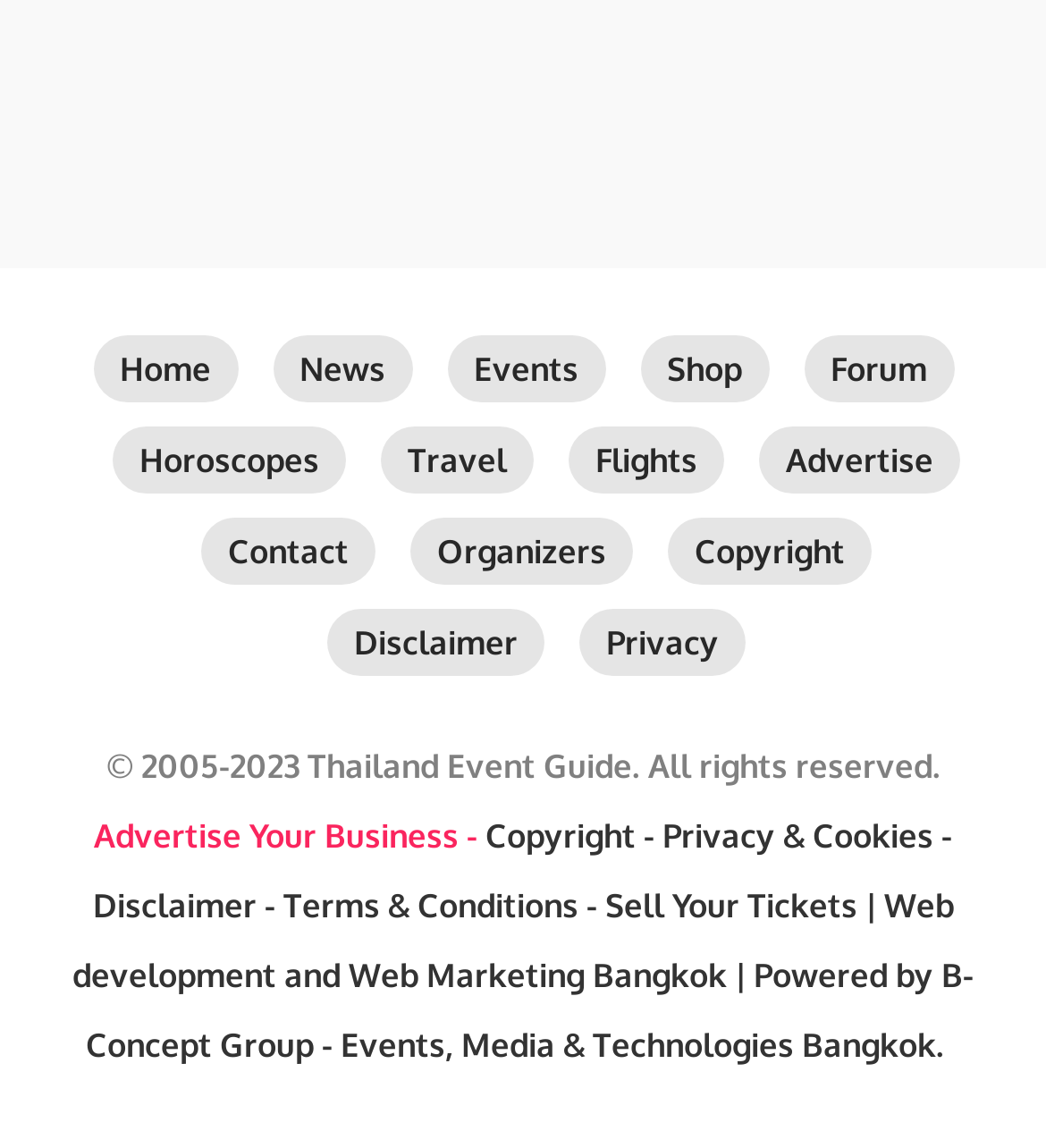Determine the bounding box coordinates of the clickable area required to perform the following instruction: "contact us". The coordinates should be represented as four float numbers between 0 and 1: [left, top, right, bottom].

[0.192, 0.45, 0.359, 0.508]